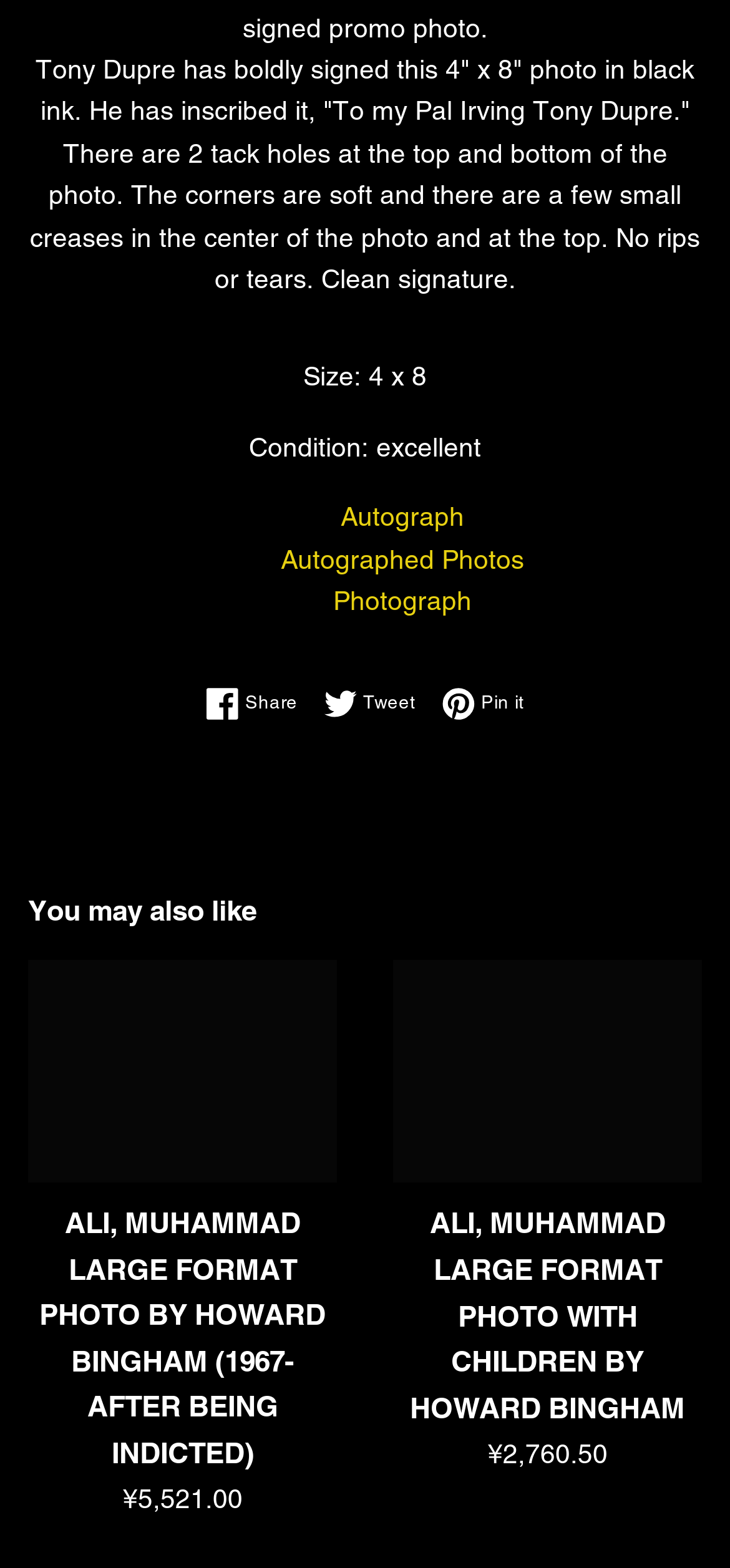Give a one-word or short phrase answer to the question: 
How many tack holes are there in the photo?

2